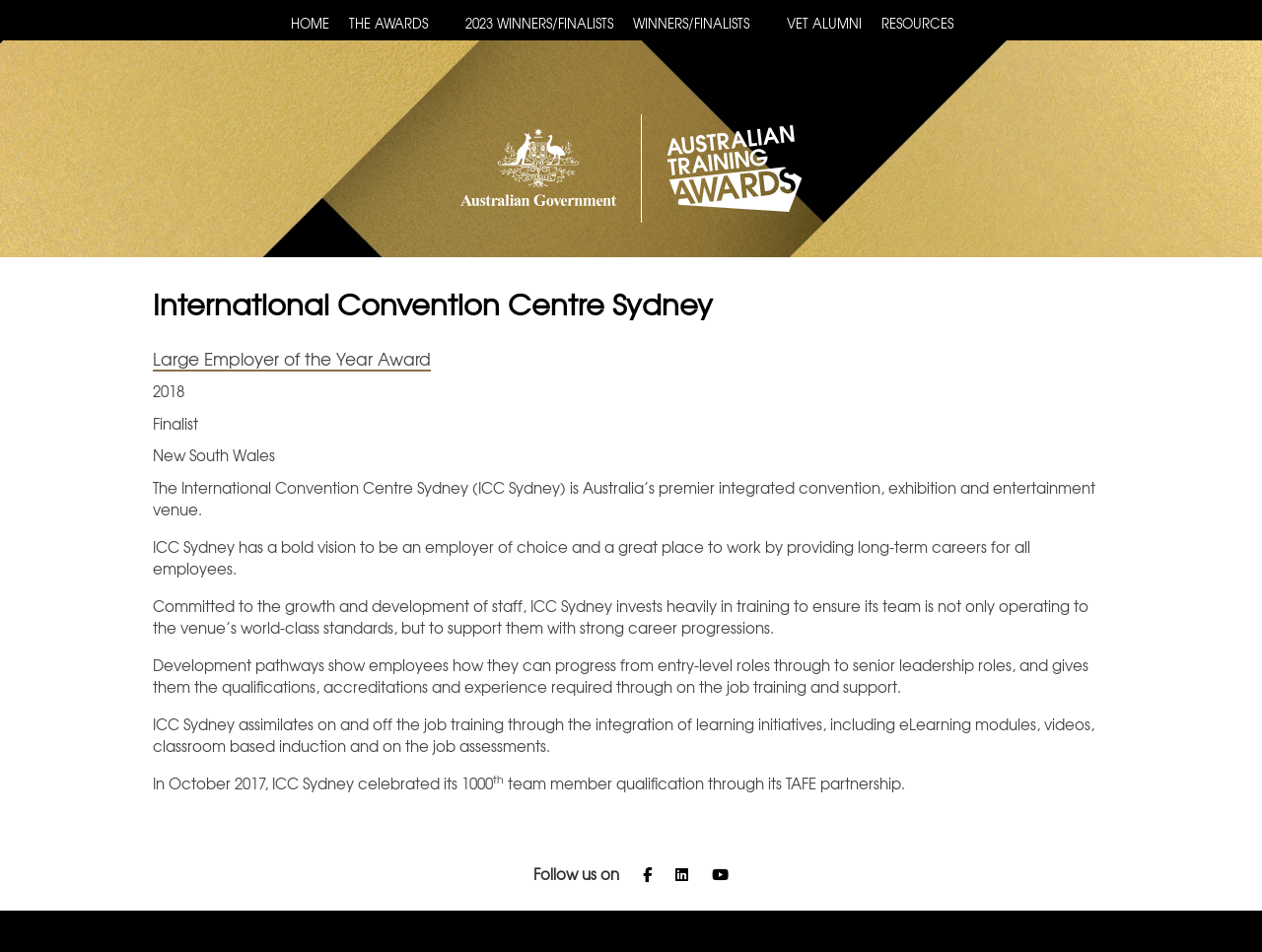Locate the bounding box coordinates of the clickable region to complete the following instruction: "View 2023 winners and finalists."

[0.361, 0.0, 0.494, 0.043]